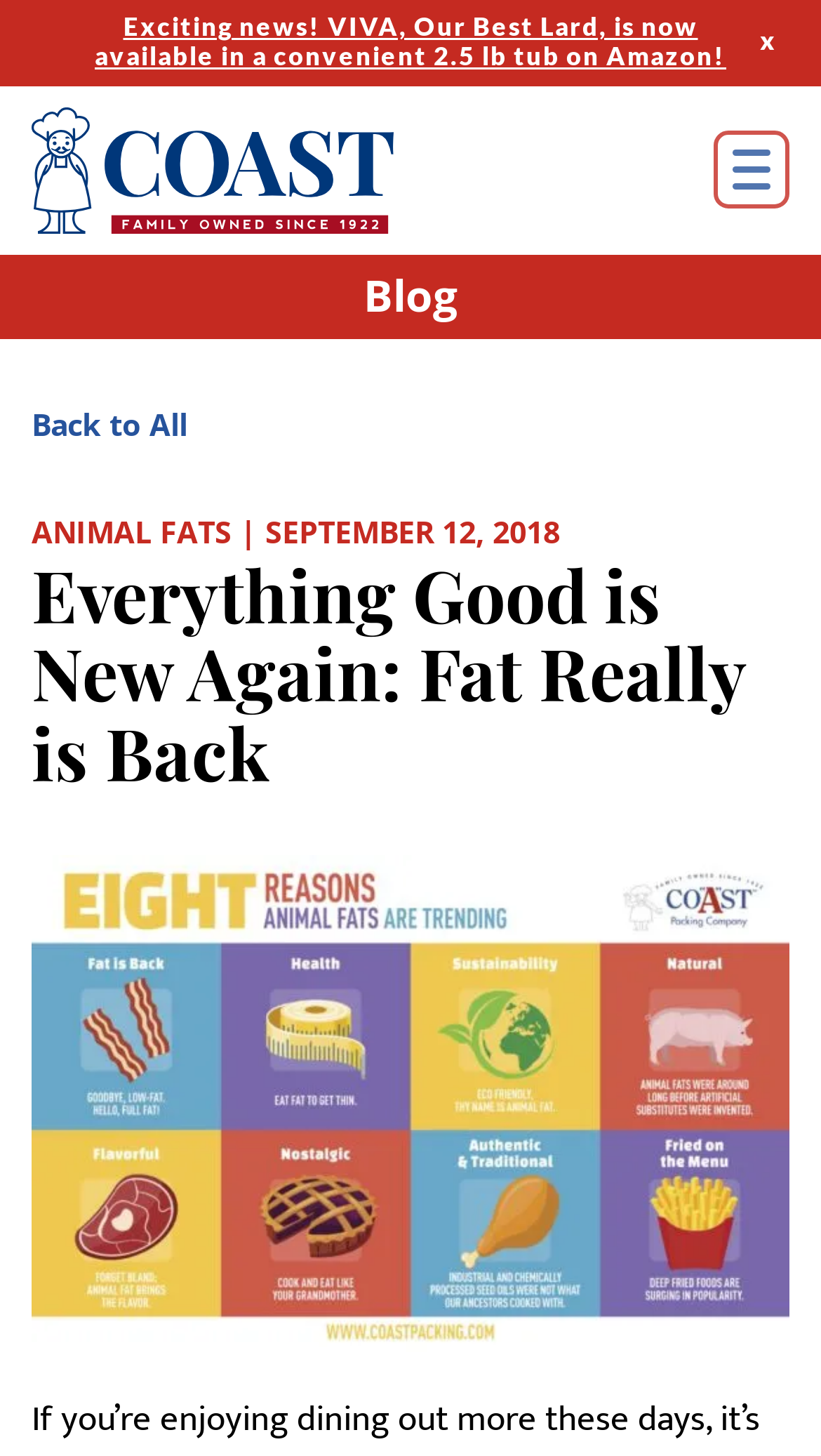Locate the bounding box of the UI element based on this description: "parent_node: BAKING SOLUTIONS aria-label="Open Menu"". Provide four float numbers between 0 and 1 as [left, top, right, bottom].

[0.868, 0.09, 0.962, 0.144]